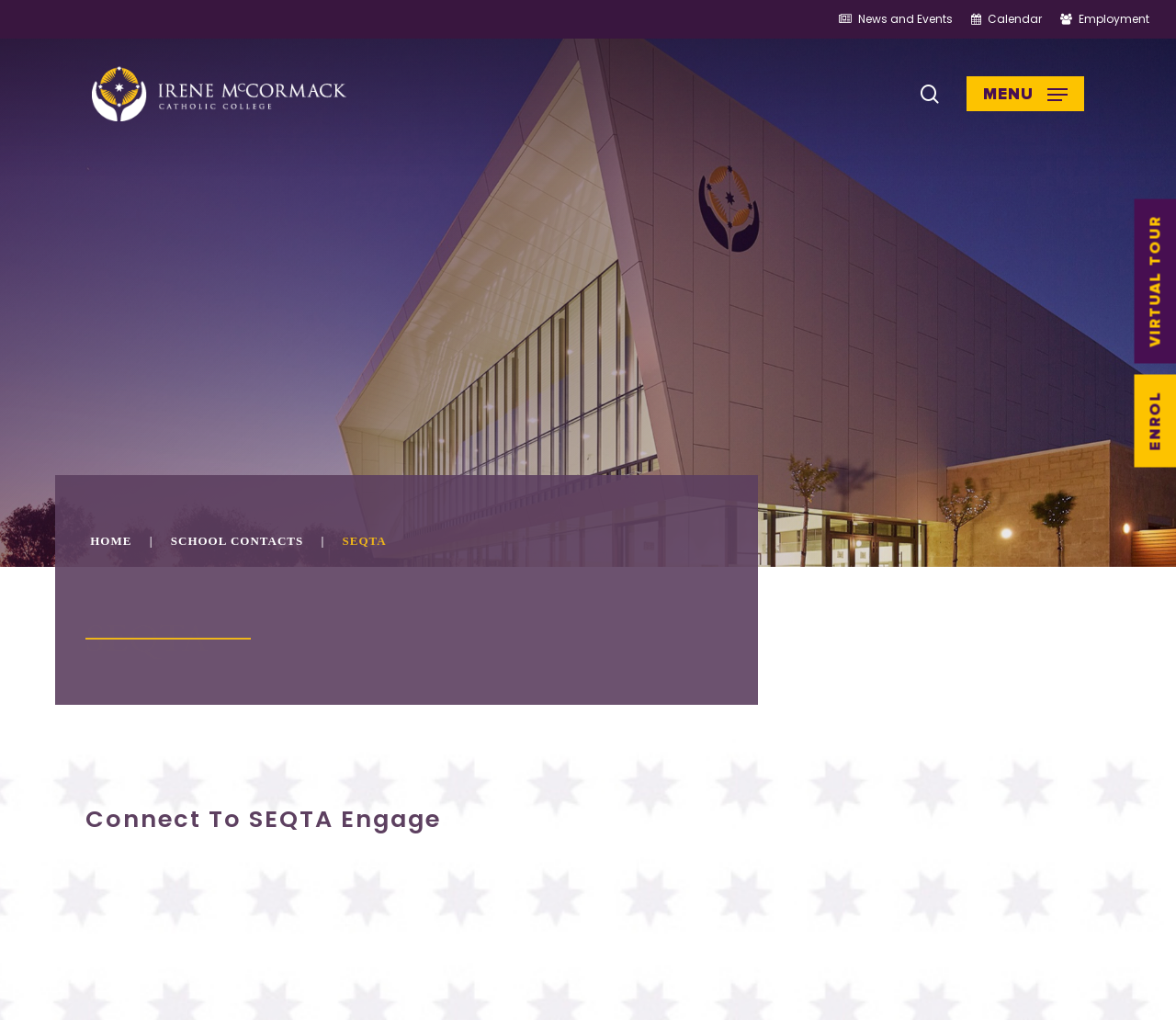Show the bounding box coordinates of the region that should be clicked to follow the instruction: "Click on SEQTA Engage log in page."

[0.781, 0.082, 0.8, 0.101]